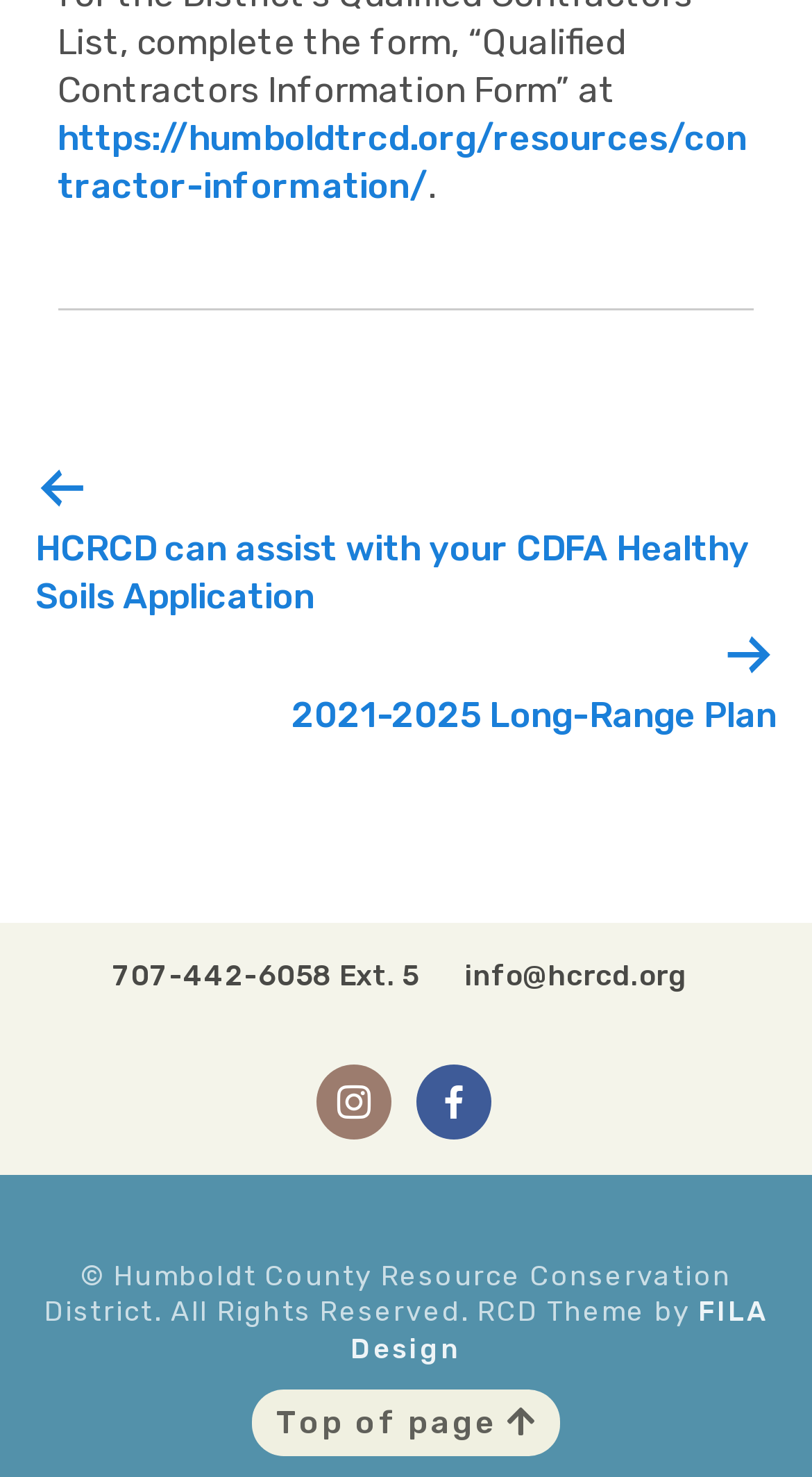Answer the question in one word or a short phrase:
What is the social media platform represented by the icon?

Instagram